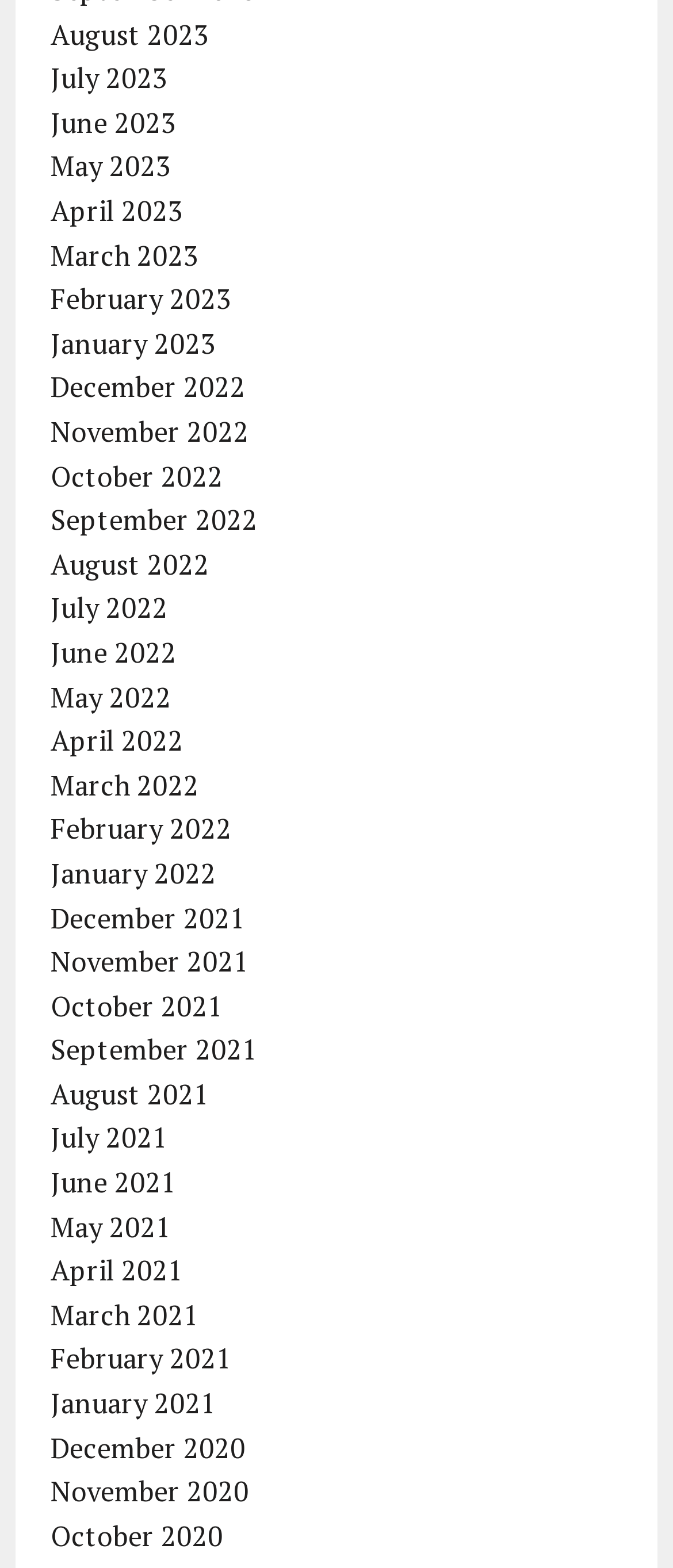What is the most recent month listed?
Using the information from the image, give a concise answer in one word or a short phrase.

August 2023